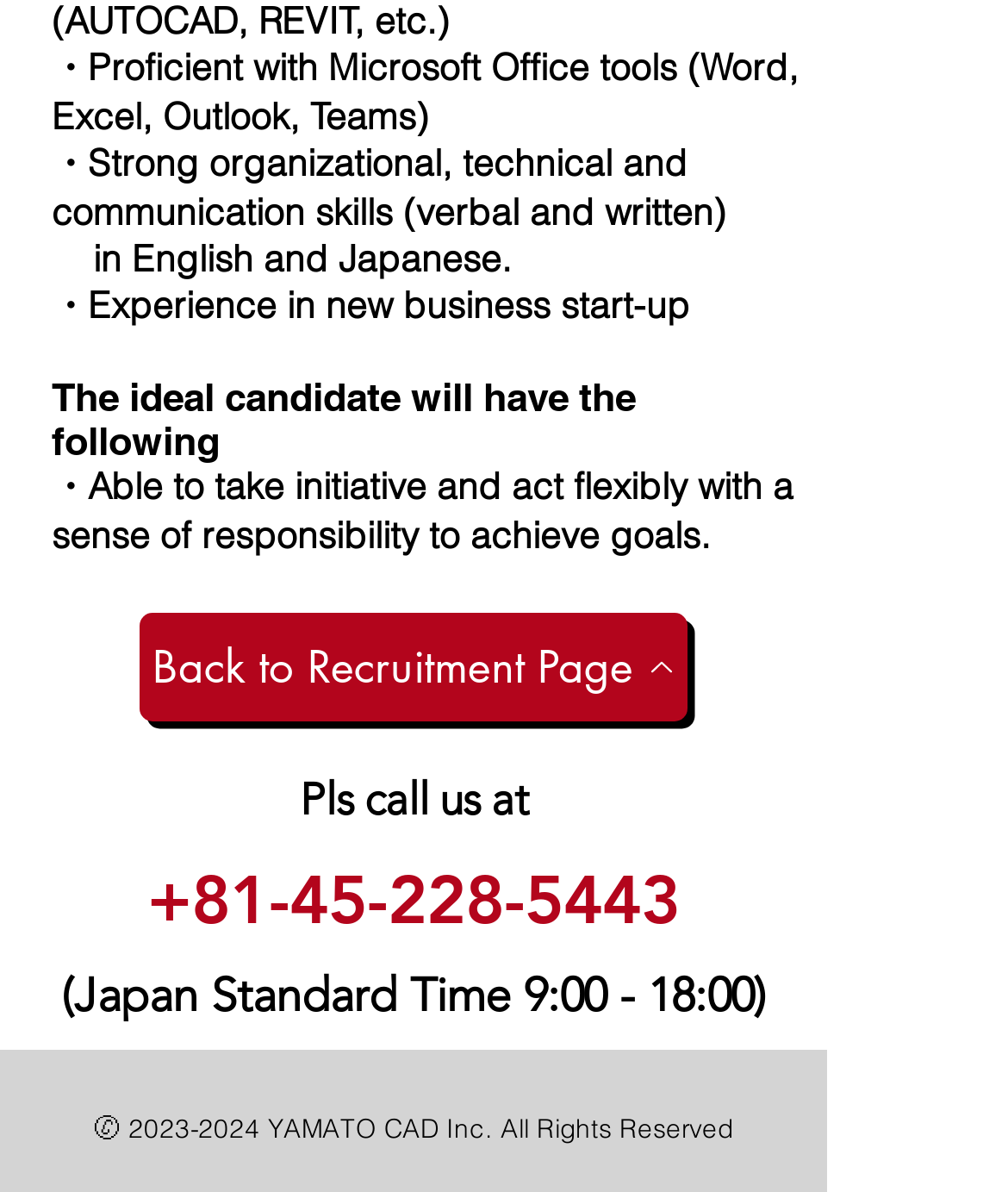What is the company's name?
Please ensure your answer is as detailed and informative as possible.

The company's name can be found in the heading element at the bottom of the webpage, which mentions '2023-2024 YAMATO CAD Inc. All Rights Reserved'.